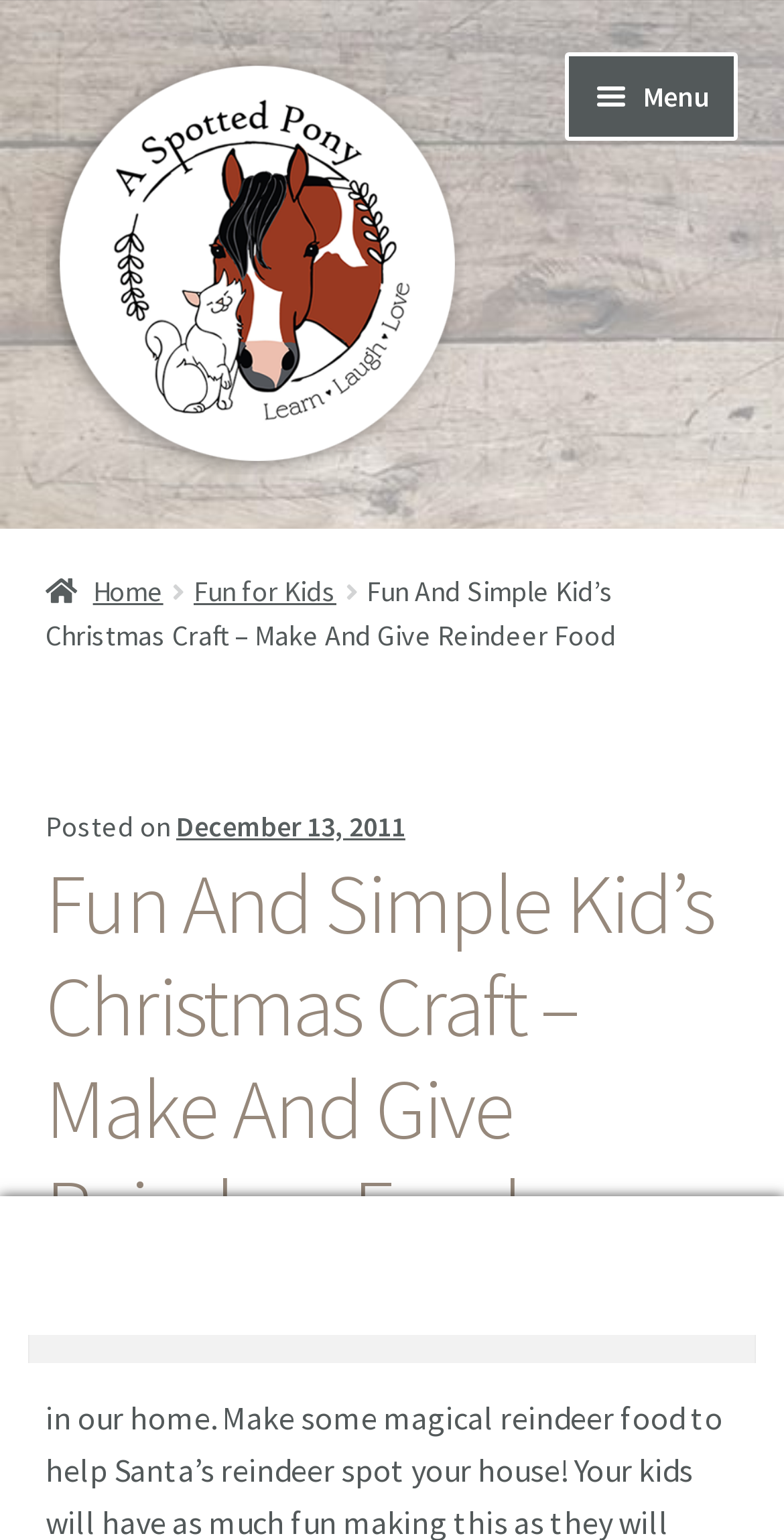Please mark the bounding box coordinates of the area that should be clicked to carry out the instruction: "Click the 'Menu' button".

[0.722, 0.034, 0.942, 0.091]